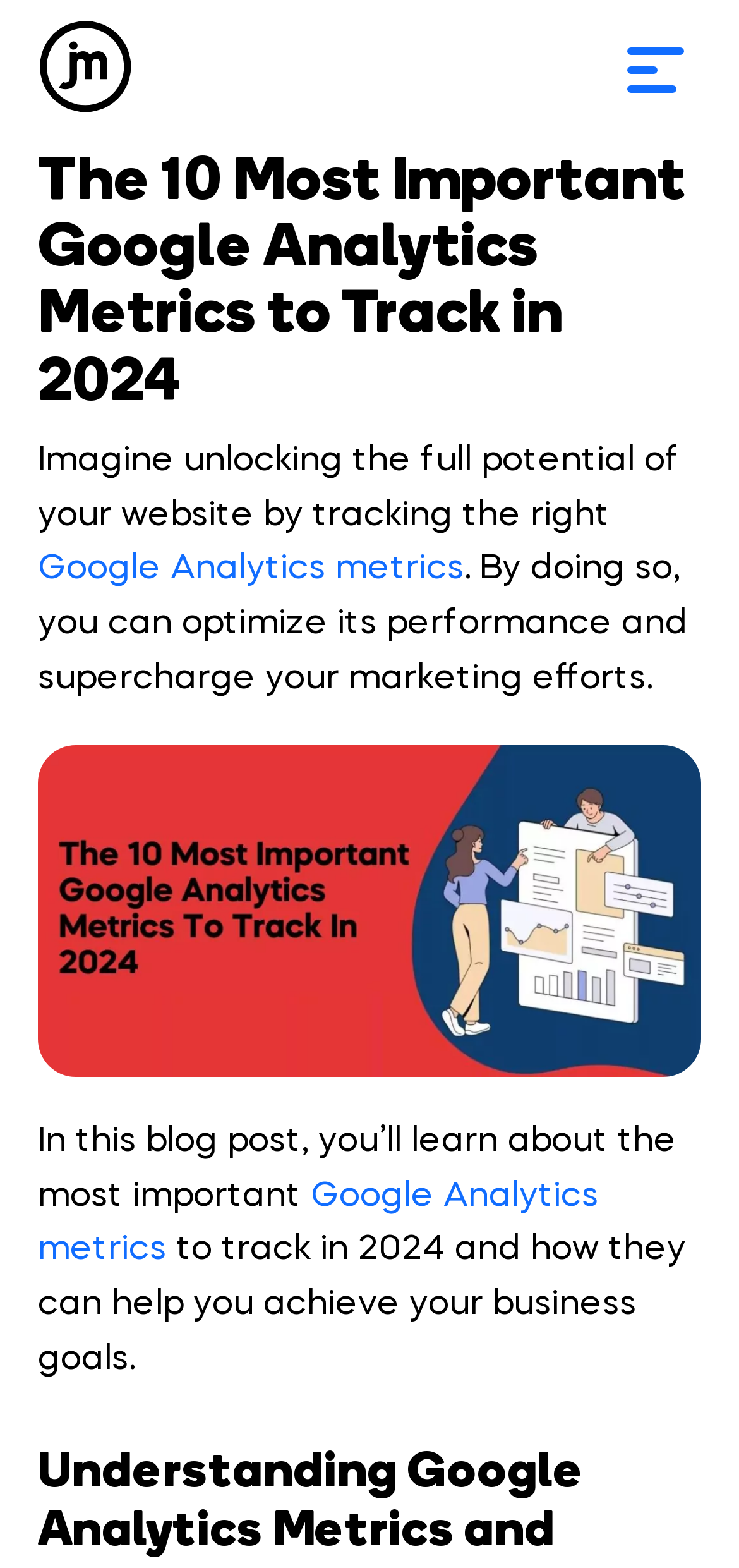For the given element description Menu, determine the bounding box coordinates of the UI element. The coordinates should follow the format (top-left x, top-left y, bottom-right x, bottom-right y) and be within the range of 0 to 1.

[0.836, 0.03, 0.938, 0.079]